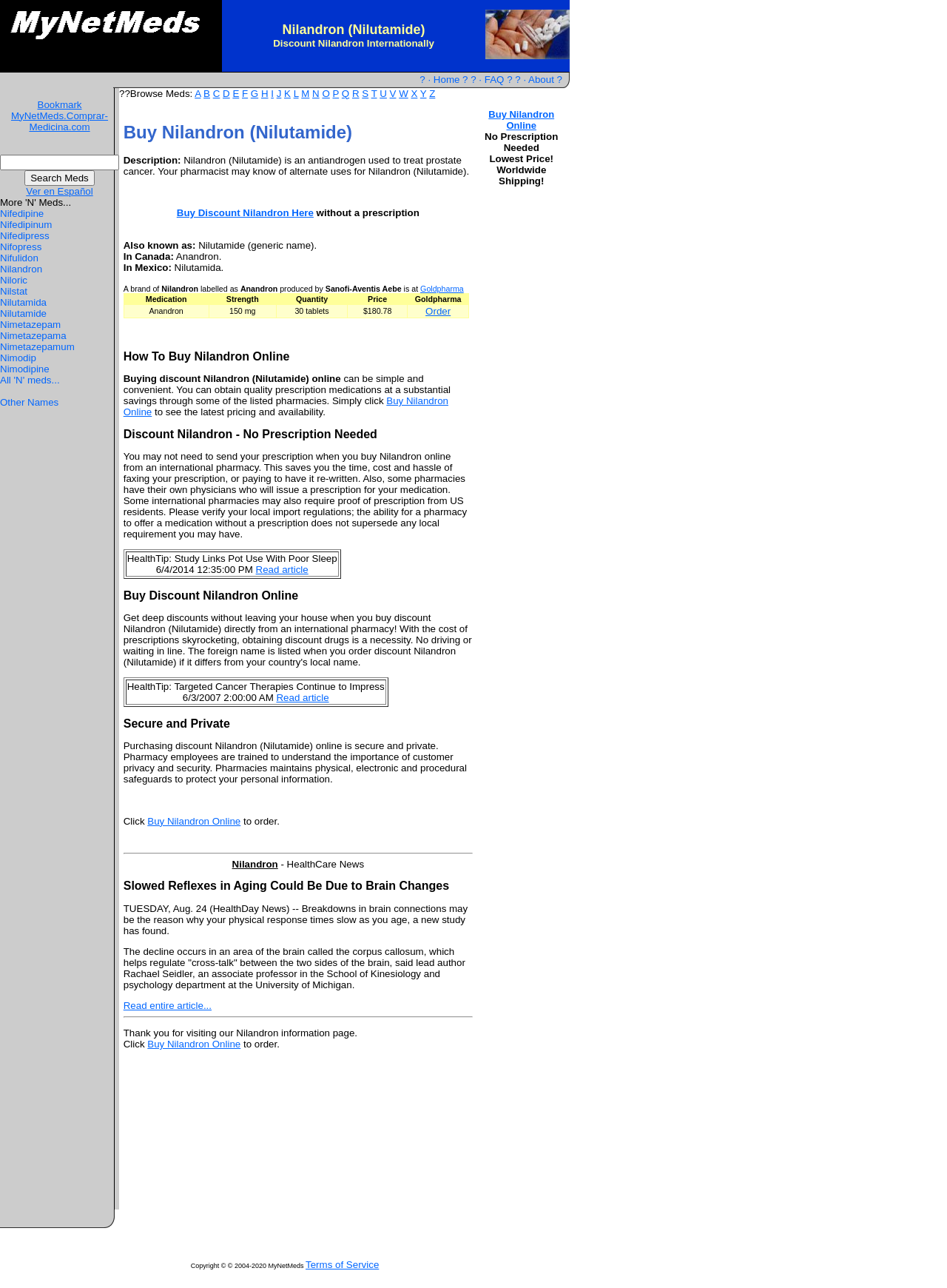Please identify the bounding box coordinates of the area I need to click to accomplish the following instruction: "Click Buy Discount Nilandron Here".

[0.187, 0.161, 0.331, 0.17]